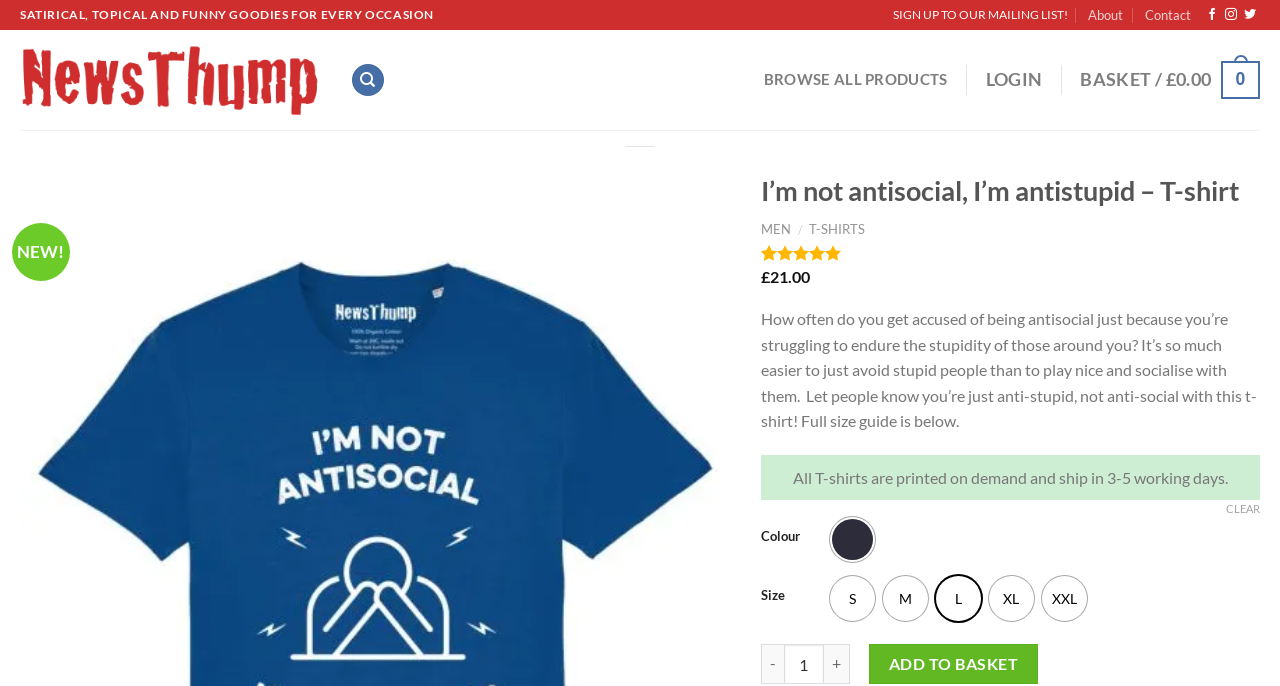Describe all visible elements and their arrangement on the webpage.

This webpage is an e-commerce page selling a t-shirt with the slogan "I'm not antisocial, I'm antistupid". At the top, there is a header section with a satirical description, a call to sign up for a mailing list, and links to about, contact, and social media pages. Below the header, there is a navigation menu with links to the store, search, browse all products, login, and basket.

The main content of the page is dedicated to the t-shirt product. There is a heading with the product title, followed by a link to the men's section and a subcategory for t-shirts. The product has a 5-star rating based on 3 customer reviews, and the price is £21.00.

Below the product information, there is a detailed description of the t-shirt, which explains the idea behind the slogan. The description is followed by a note about the shipping time and a section to select the color and size of the t-shirt. The color options are presented as radio buttons, and the size options are also presented as radio buttons, with the default size being Large.

At the bottom of the page, there are buttons to clear the selection, adjust the product quantity, and add the product to the basket.